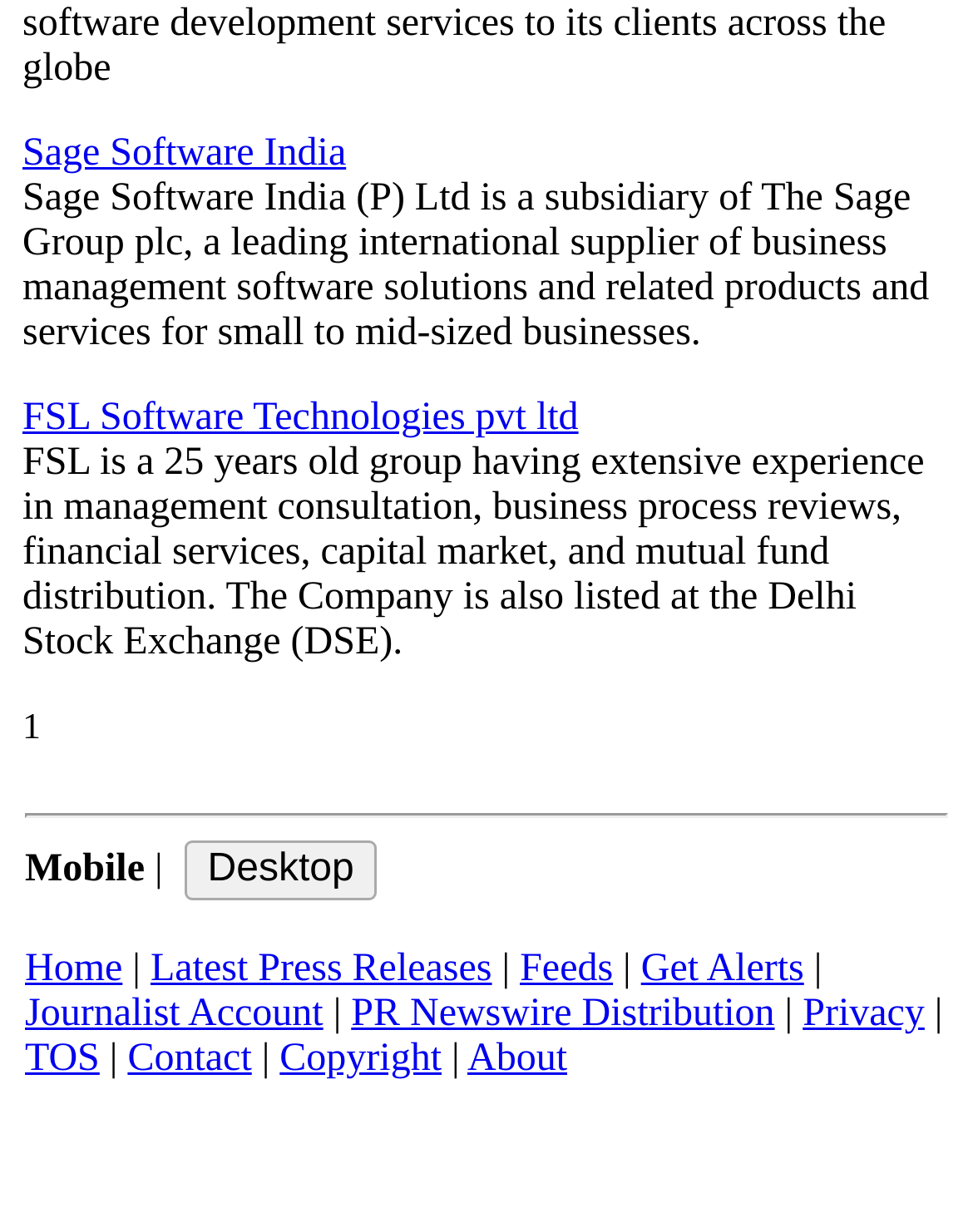Based on the description "TOS", find the bounding box of the specified UI element.

[0.026, 0.843, 0.102, 0.877]